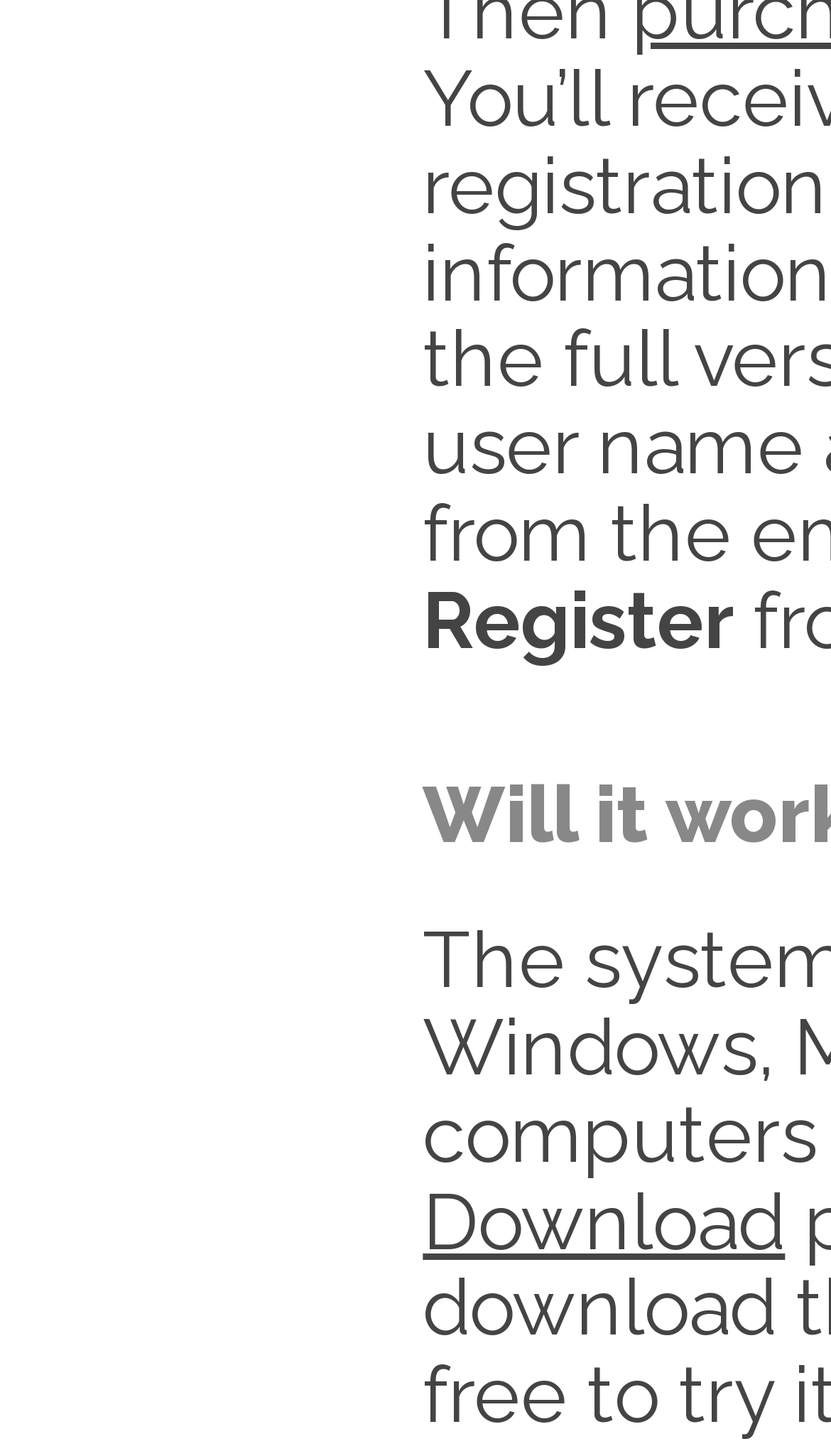Show the bounding box coordinates for the HTML element described as: "Download".

[0.509, 0.808, 0.945, 0.871]